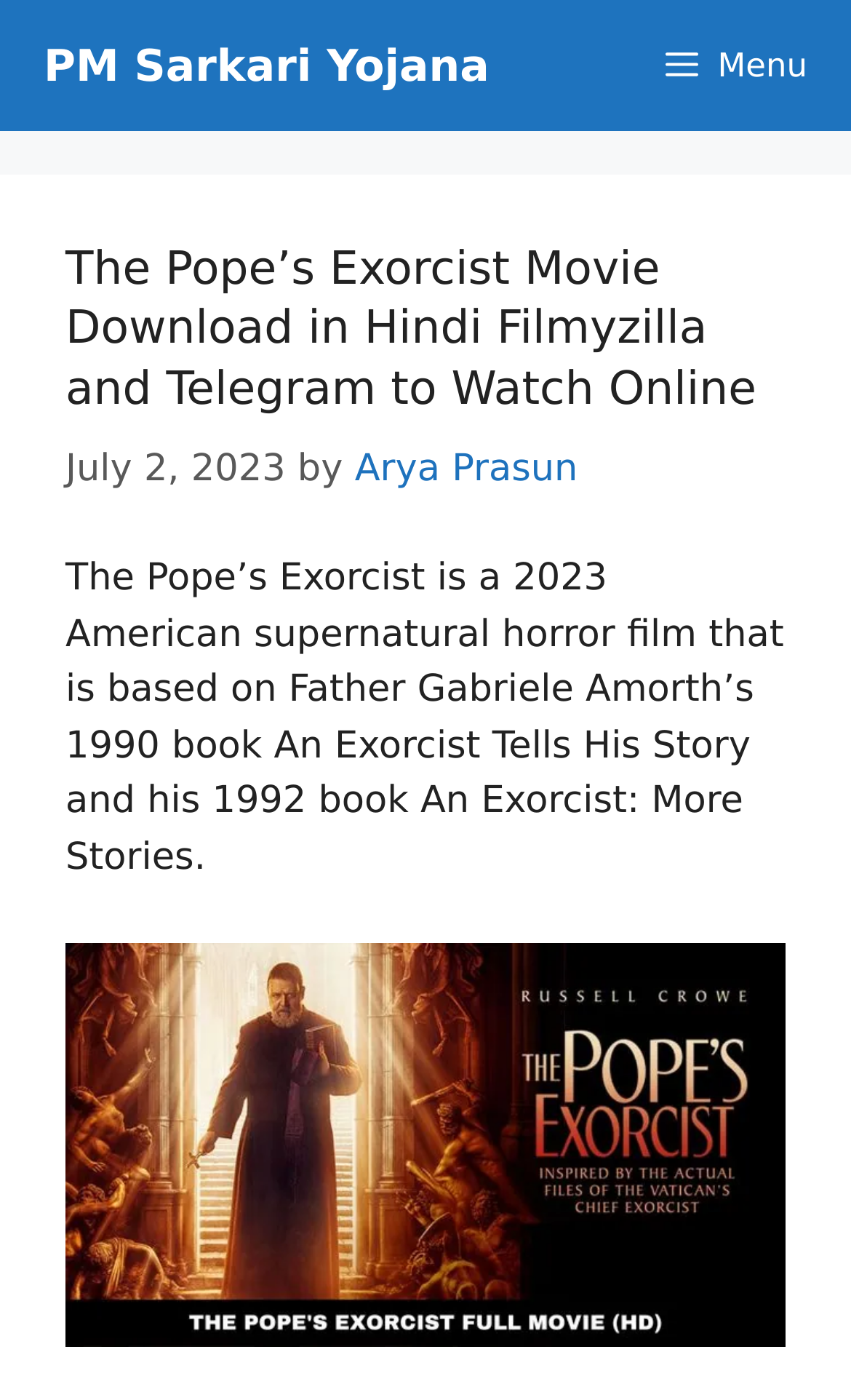Describe the entire webpage, focusing on both content and design.

The webpage is about the movie "The Pope's Exorcist" and provides information on how to download or watch it online in Hindi. At the top, there is a navigation bar with a link to "PM Sarkari Yojana" on the left and a "Menu" button on the right. Below the navigation bar, there is a header section that contains the title "The Pope’s Exorcist Movie Download in Hindi Filmyzilla and Telegram to Watch Online" in a large font. 

Under the title, there is a section that displays the date "July 2, 2023" and the author's name "Arya Prasun". Following this section, there is a brief summary of the movie, which is a 2023 American supernatural horror film based on two books by Father Gabriele Amorth. 

Below the summary, there is a large image that appears to be a poster or a screenshot from the movie, with the title "The Pope's Exorcist Movie Download in Hindi Filmyzilla" written on it.